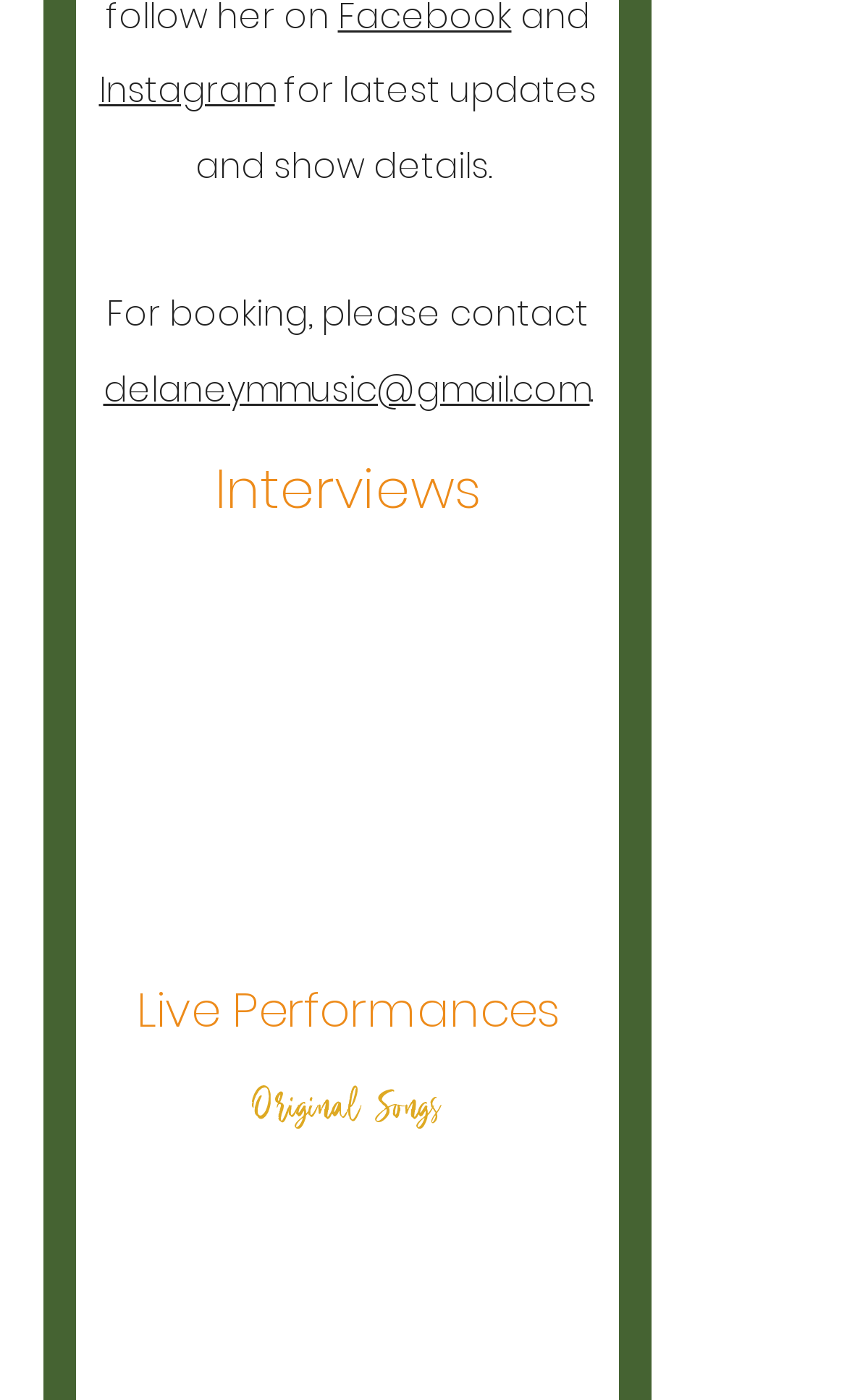Find the bounding box coordinates of the element to click in order to complete this instruction: "Check Instagram". The bounding box coordinates must be four float numbers between 0 and 1, denoted as [left, top, right, bottom].

[0.117, 0.047, 0.324, 0.083]